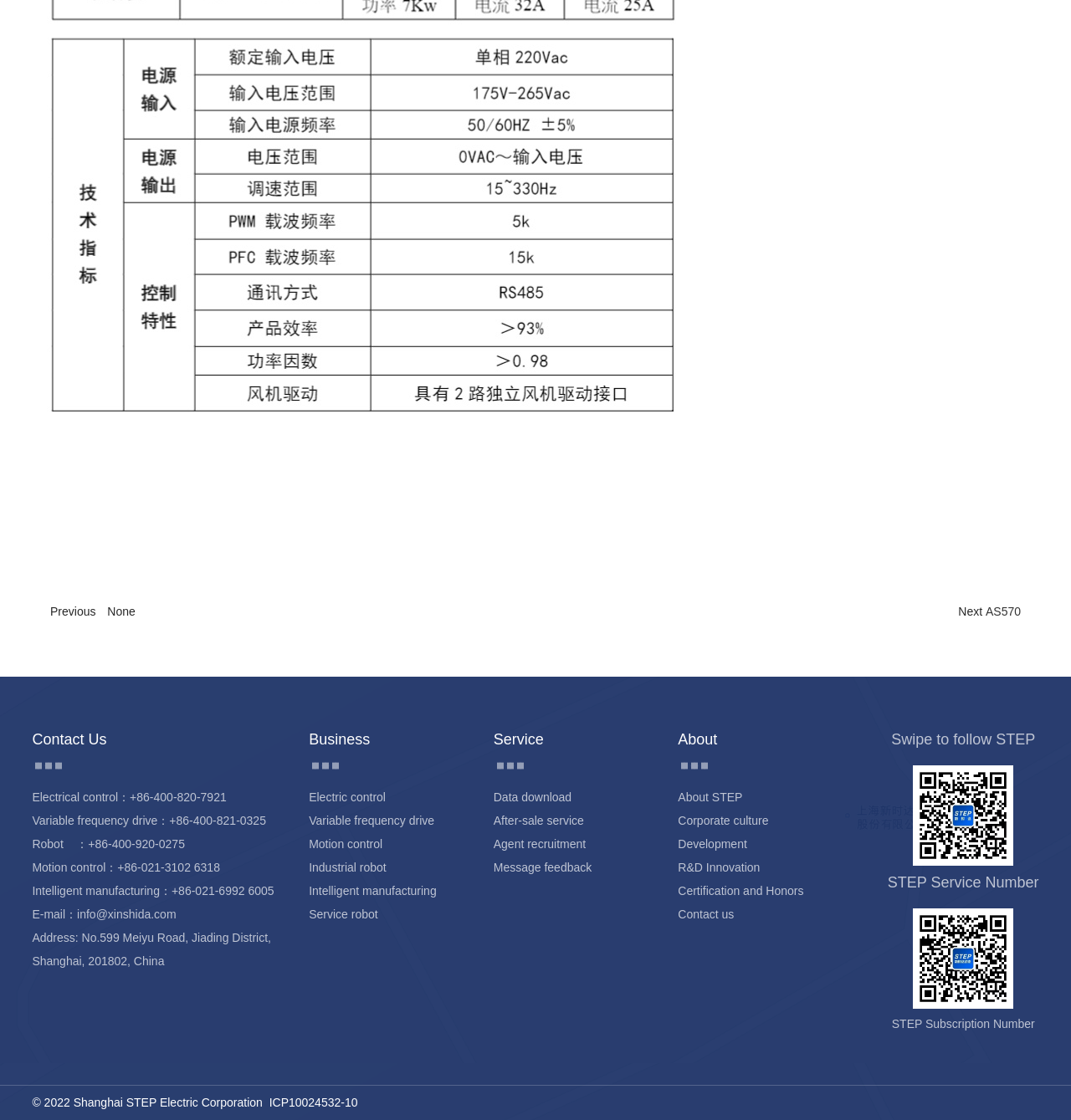Show the bounding box coordinates of the element that should be clicked to complete the task: "Contact us through 'Electrical control：+86-400-820-7921'".

[0.03, 0.701, 0.265, 0.722]